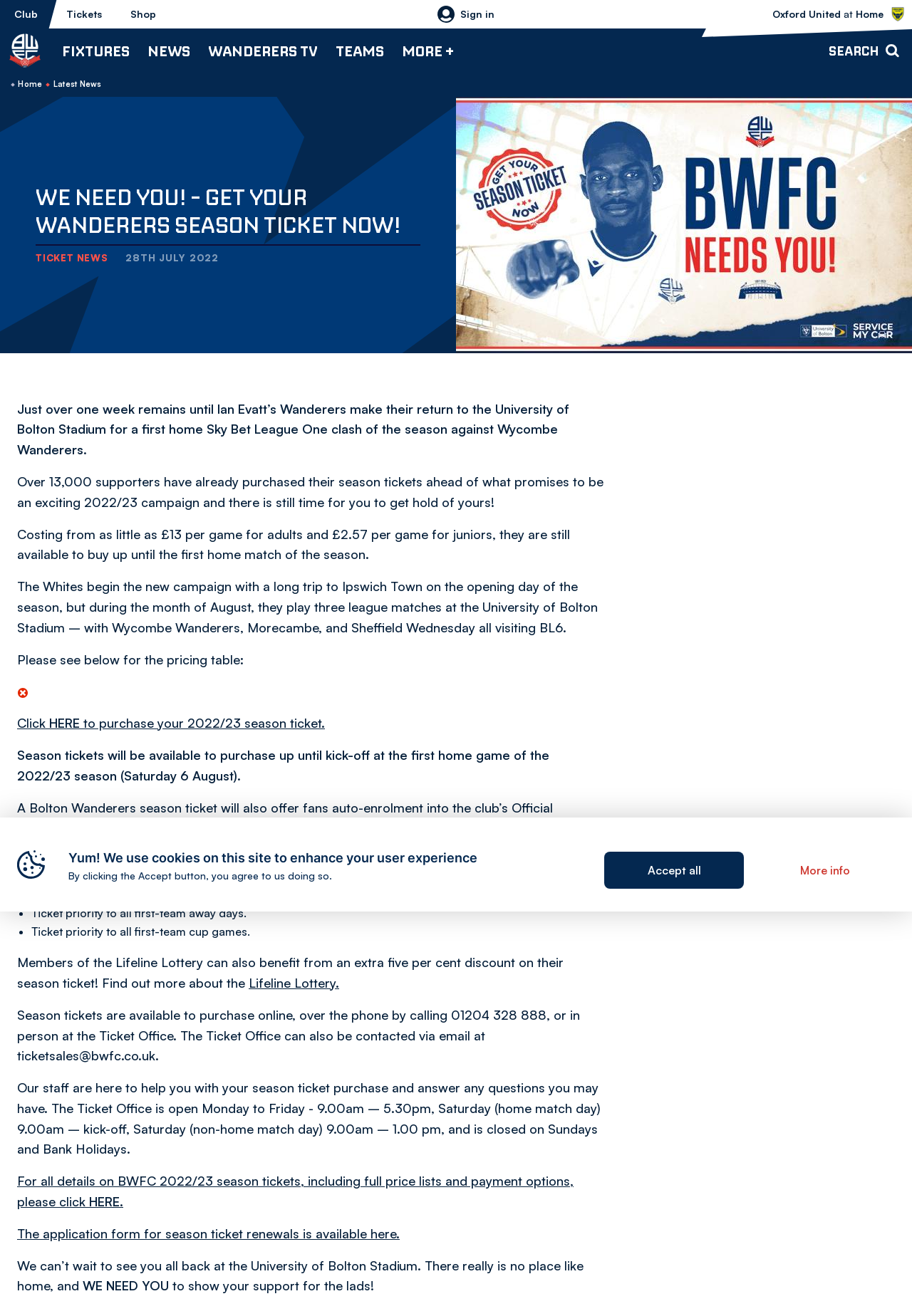What type of content is available on Wanderers TV?
Answer the question with a single word or phrase by looking at the picture.

Match Highlights